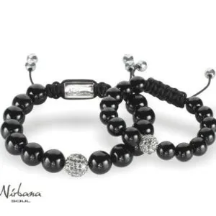Answer the following query concisely with a single word or phrase:
What is the ideal occasion to gift these bracelets?

Special occasions